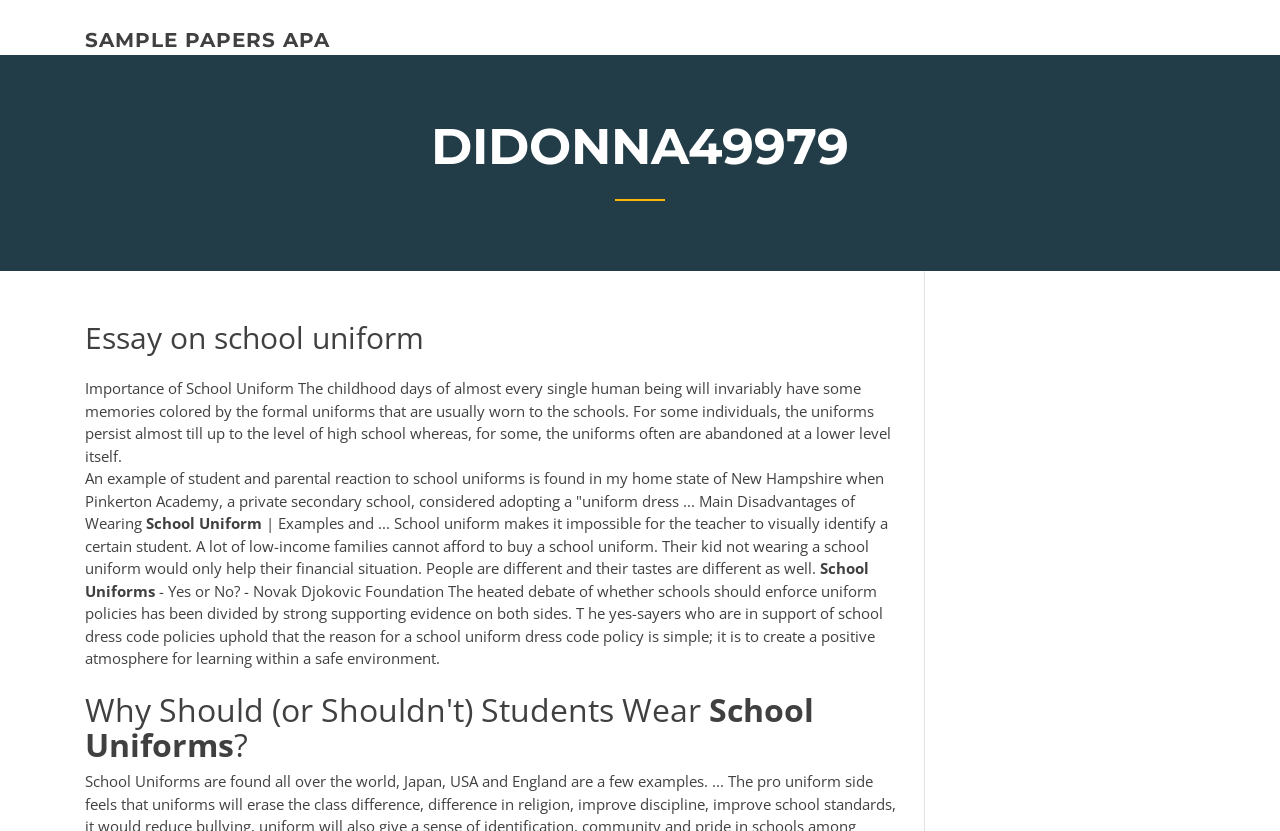Please provide a comprehensive response to the question based on the details in the image: What is the title of the section that discusses the debate on school uniforms?

The section that discusses the debate on school uniforms has a heading that reads 'Why Should (or Shouldn't) Students Wear School Uniforms?' This section appears to present both sides of the argument on whether students should wear school uniforms.